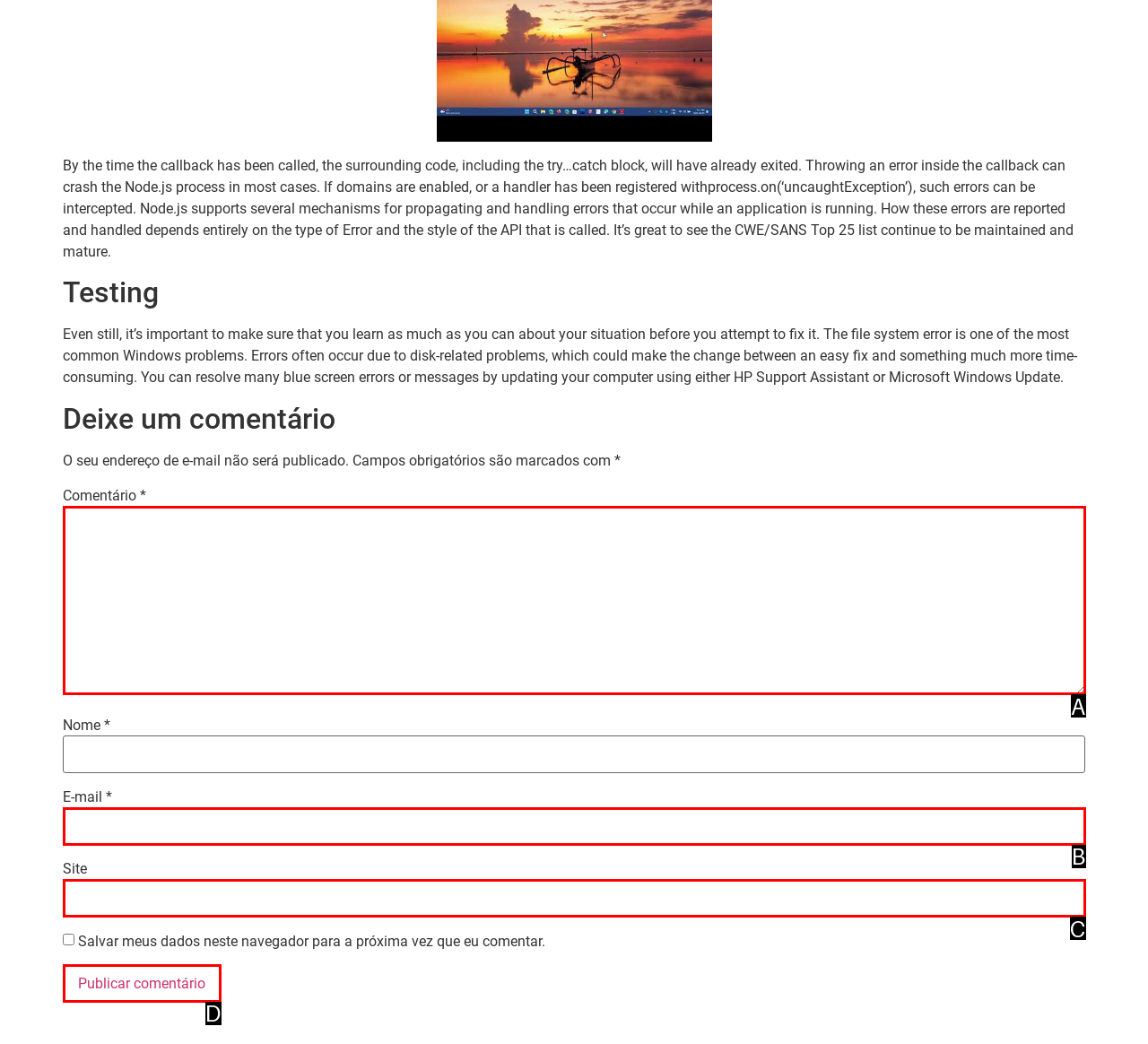Please identify the UI element that matches the description: parent_node: Comentário * name="comment"
Respond with the letter of the correct option.

A